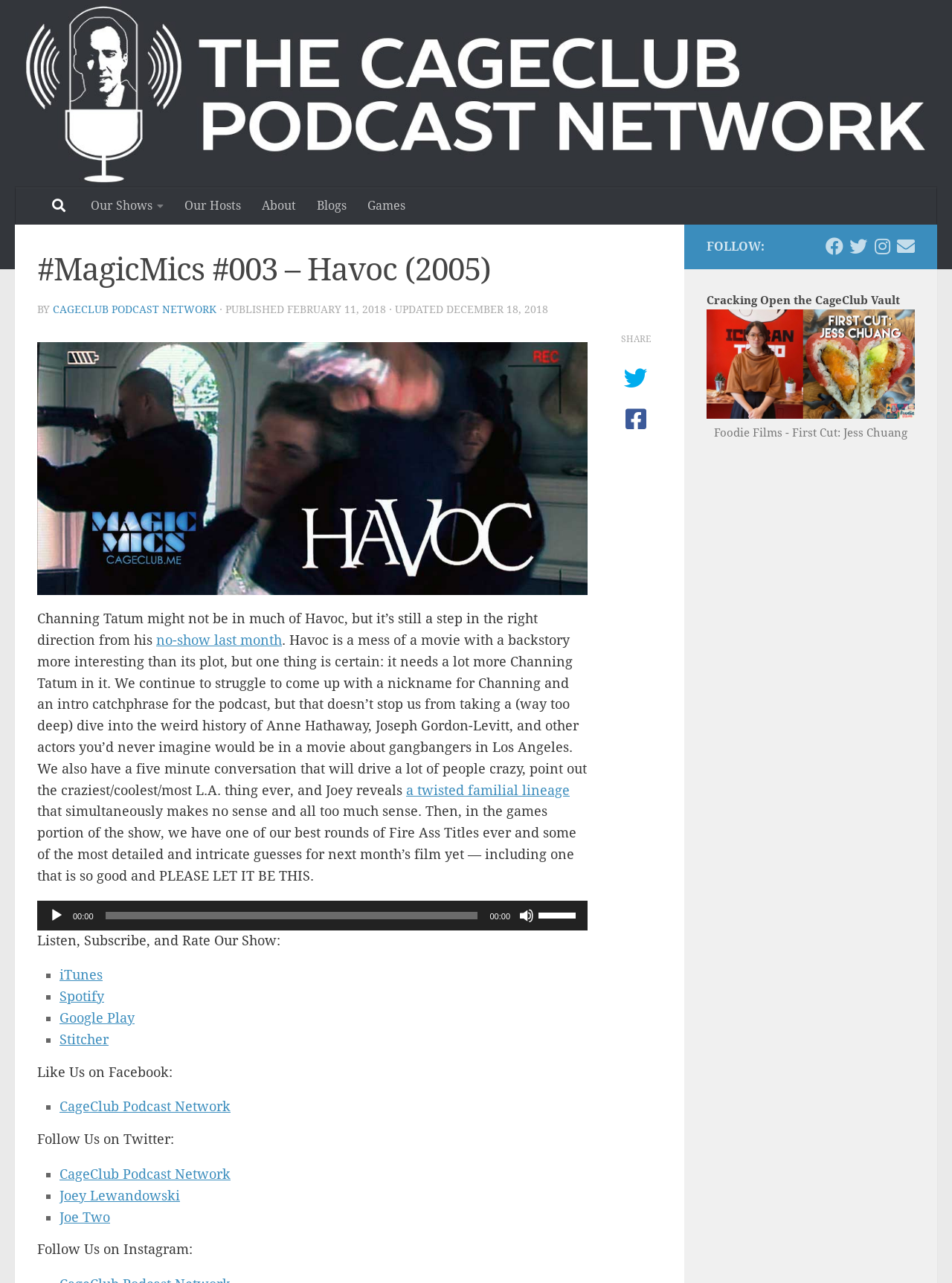Please answer the following question as detailed as possible based on the image: 
What is the title of the podcast episode?

I found the title of the podcast episode by looking at the heading element with the text '#MagicMics #003 – Havoc (2005)' which is located at the top of the webpage.